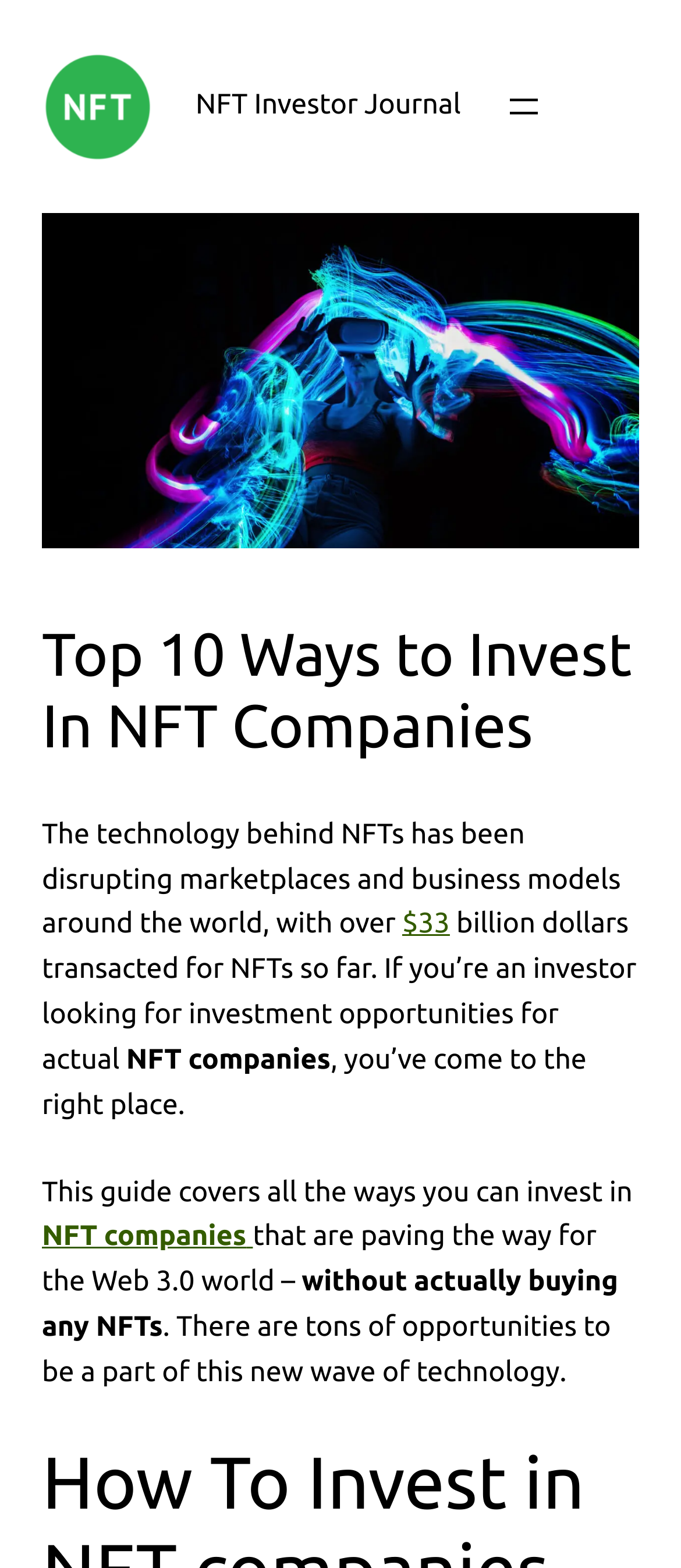Offer an extensive depiction of the webpage and its key elements.

The webpage is about investing in NFT companies, with a focus on providing a guide for investors. At the top left, there is a logo of "NFT Investor Journal" accompanied by a link to the journal. To the right of the logo, there is a navigation menu with an "Open menu" button.

Below the navigation menu, there is a large image that spans almost the entire width of the page, with a caption "Investing In NFT Companies". Above the image, there is a heading that reads "Top 10 Ways to Invest In NFT Companies".

The main content of the page starts below the image, with a paragraph of text that discusses the disruption caused by NFTs in marketplaces and business models, mentioning a transaction value of $33 billion. The text continues to explain that the guide is for investors looking for opportunities to invest in NFT companies without actually buying NFTs.

There are several links and text elements scattered throughout the main content, including a link to "NFT companies" and text that highlights the opportunities to be a part of the new wave of technology. Overall, the webpage appears to be a informative guide for investors interested in NFT companies.